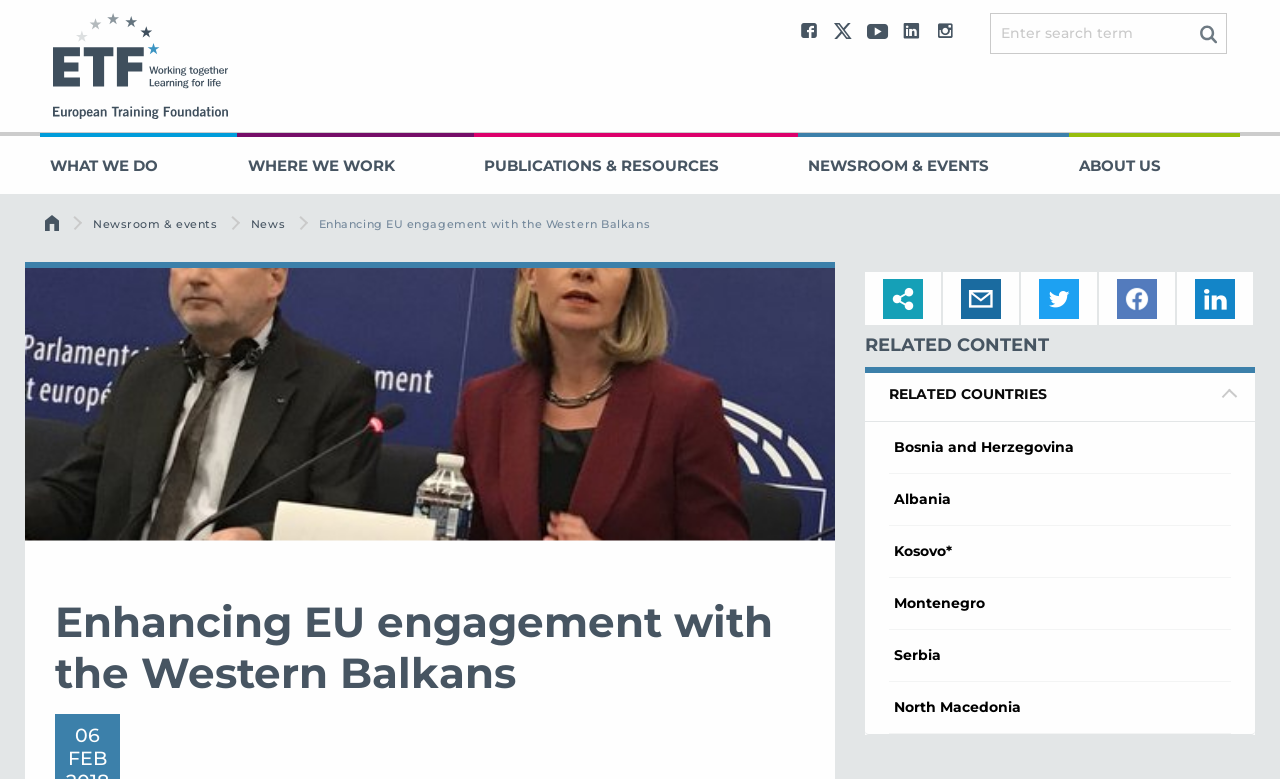Please give the bounding box coordinates of the area that should be clicked to fulfill the following instruction: "Click the ETF logo". The coordinates should be in the format of four float numbers from 0 to 1, i.e., [left, top, right, bottom].

[0.041, 0.016, 0.256, 0.153]